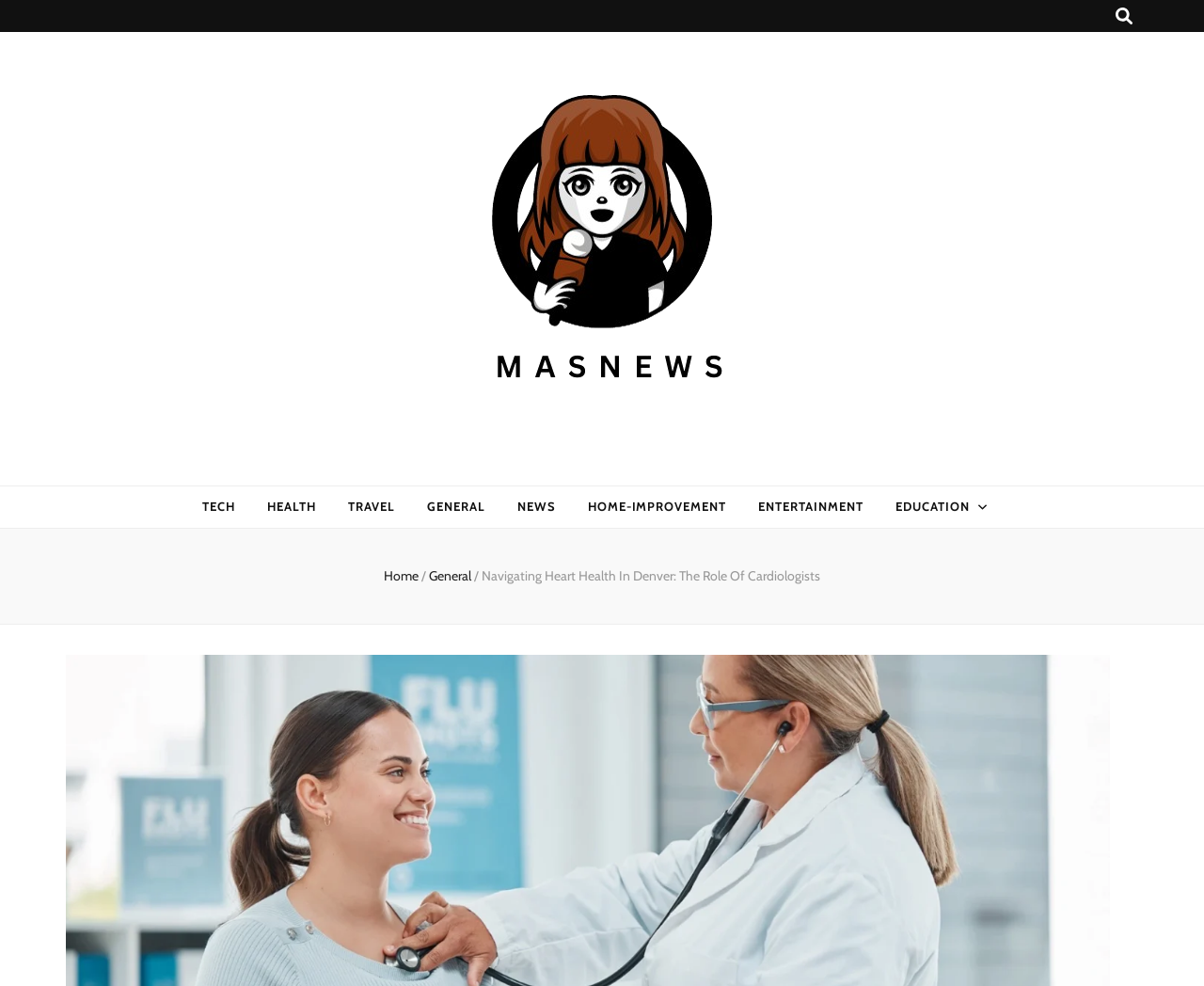Given the description "General", provide the bounding box coordinates of the corresponding UI element.

[0.356, 0.576, 0.394, 0.593]